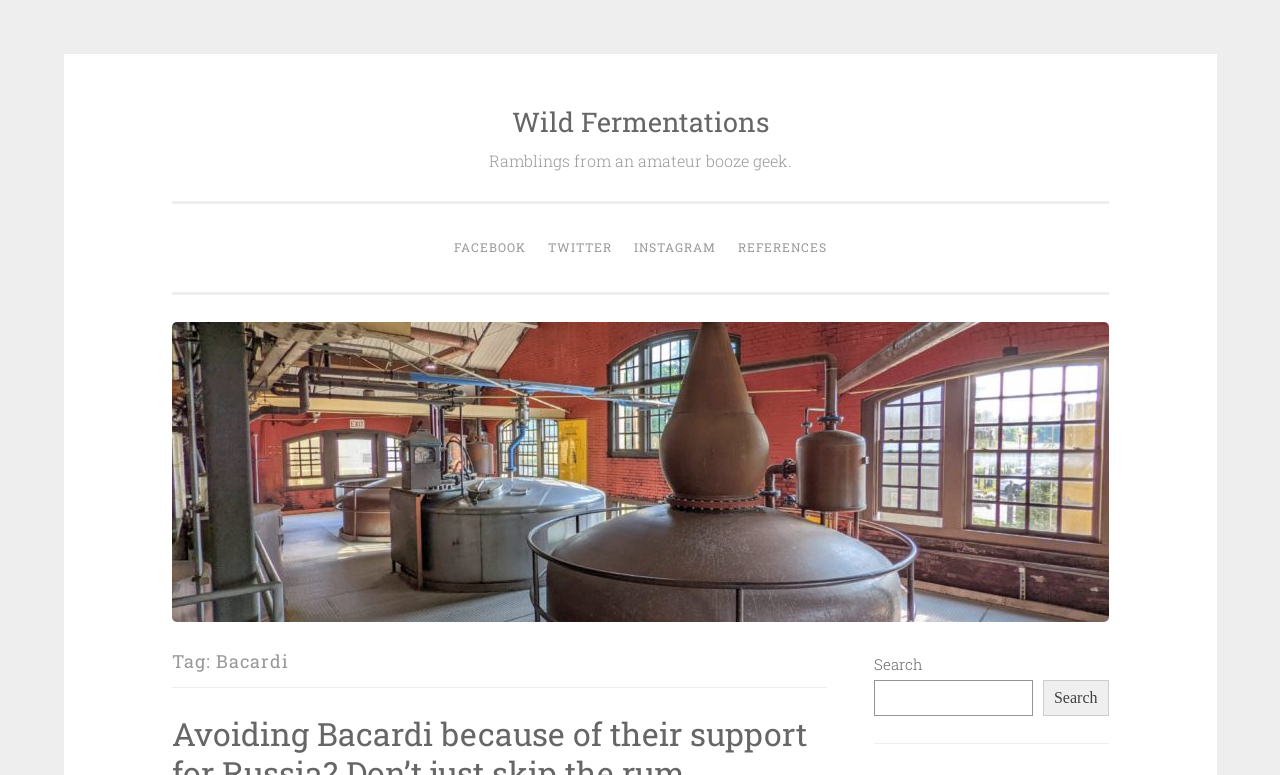How many social media links are present?
Relying on the image, give a concise answer in one word or a brief phrase.

3